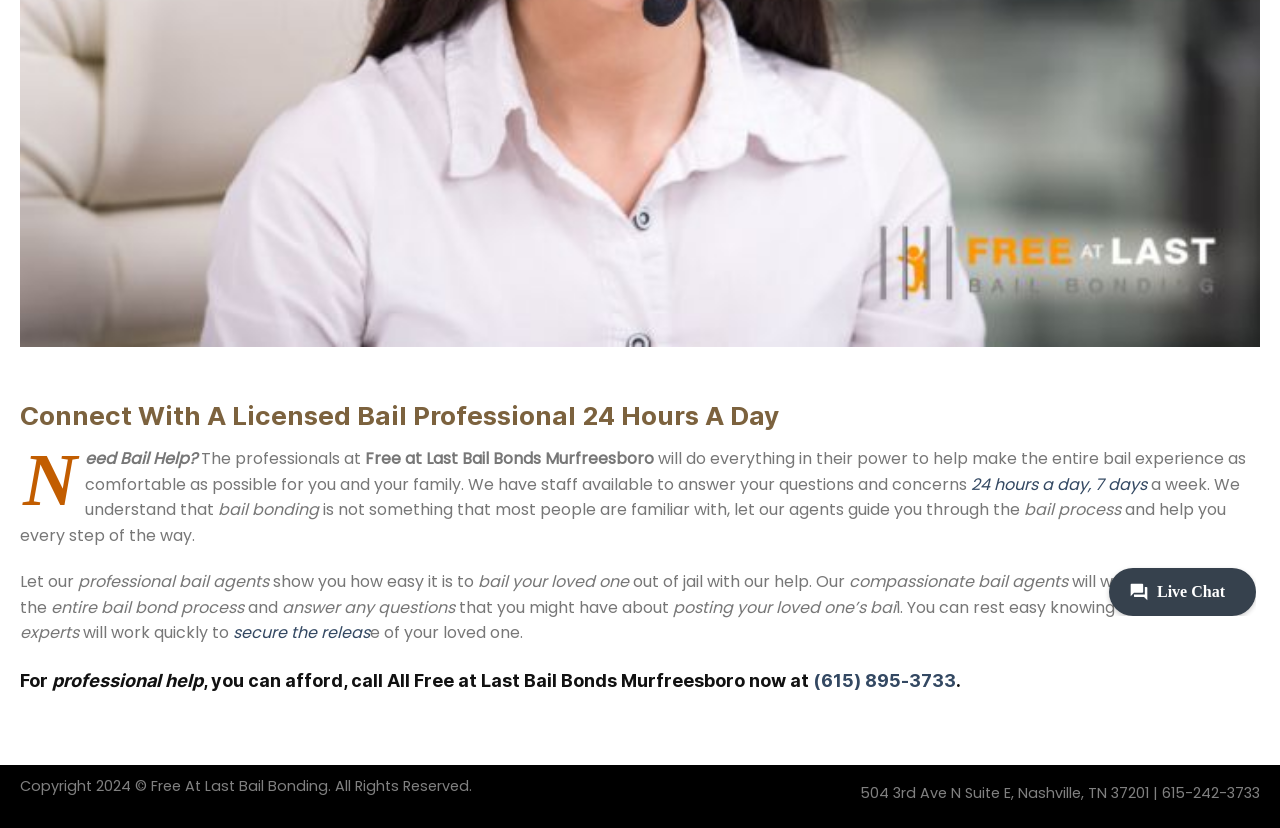Find the bounding box of the web element that fits this description: "(615) 895-3733".

[0.635, 0.809, 0.747, 0.834]